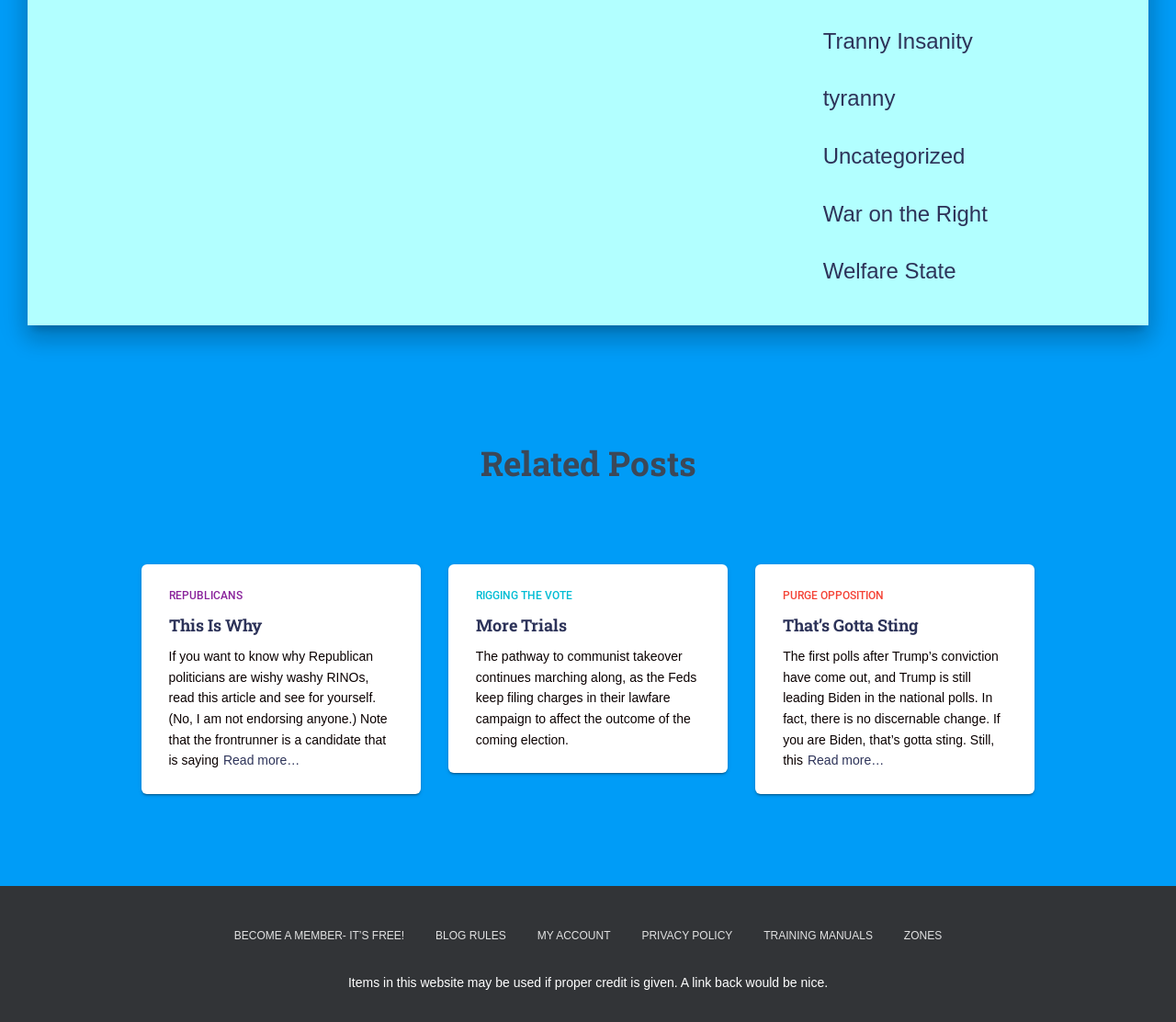Please find the bounding box coordinates of the element that you should click to achieve the following instruction: "View 'PURGE OPPOSITION'". The coordinates should be presented as four float numbers between 0 and 1: [left, top, right, bottom].

[0.666, 0.576, 0.752, 0.589]